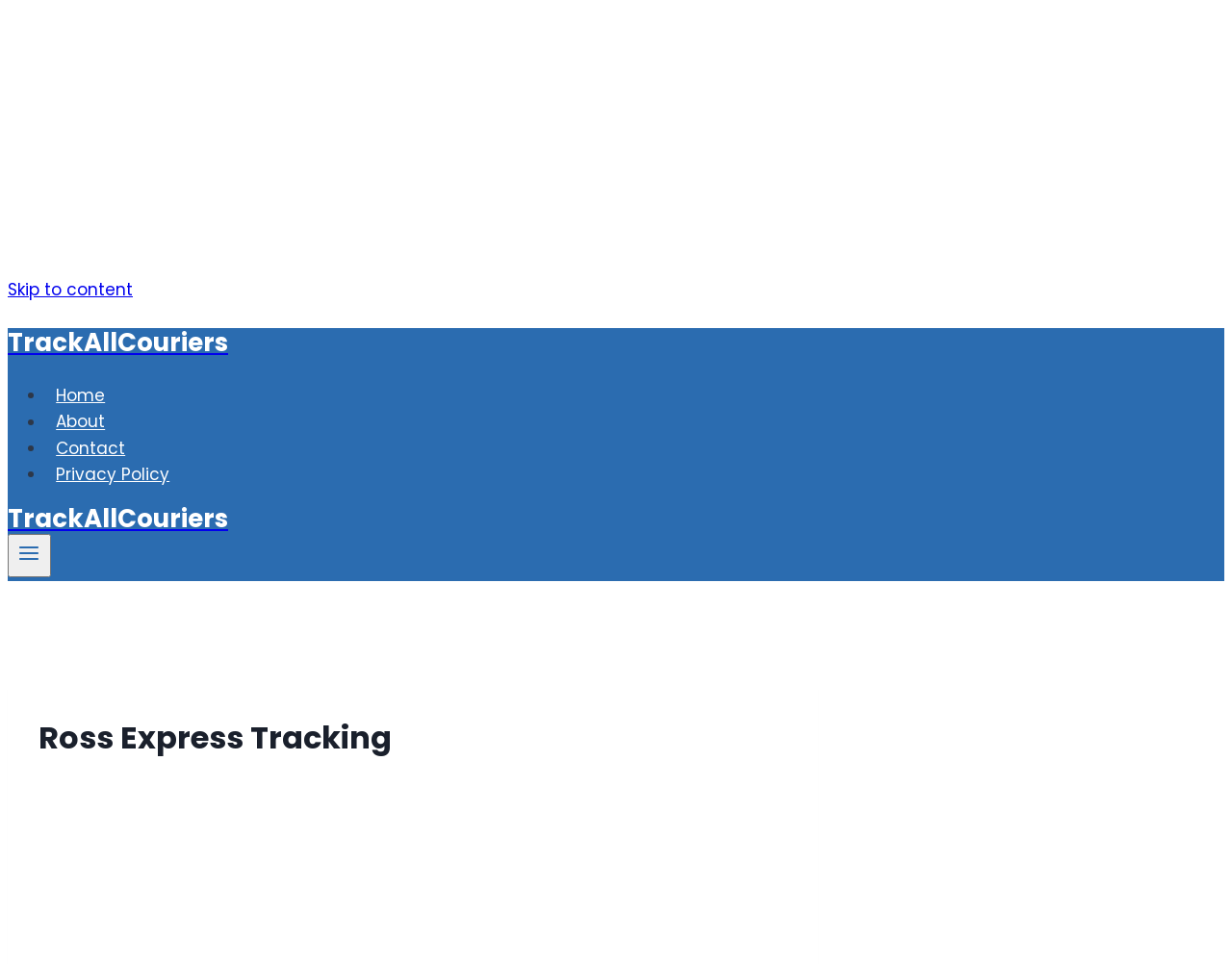Find the bounding box coordinates of the clickable area that will achieve the following instruction: "go to Home page".

[0.038, 0.388, 0.093, 0.433]